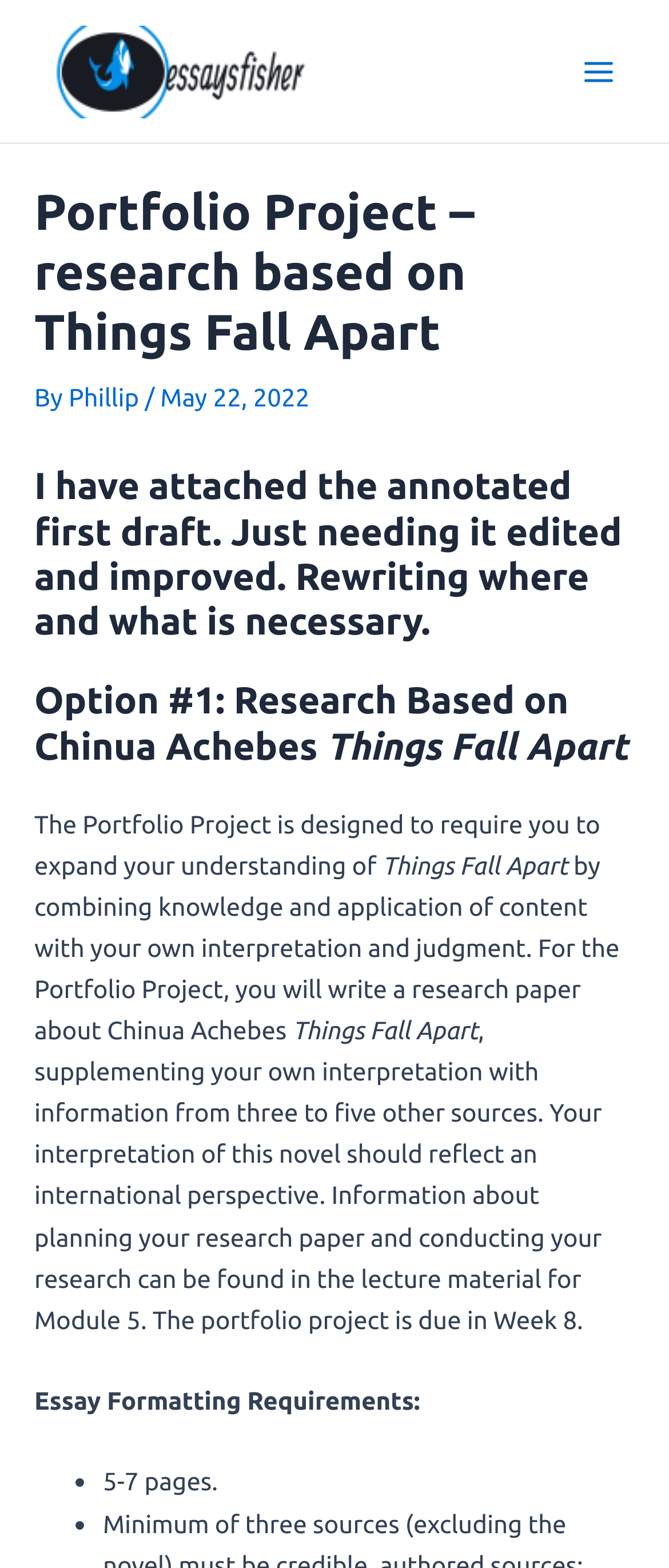Identify the bounding box coordinates for the UI element described as: "Phillip". The coordinates should be provided as four floats between 0 and 1: [left, top, right, bottom].

[0.103, 0.244, 0.217, 0.263]